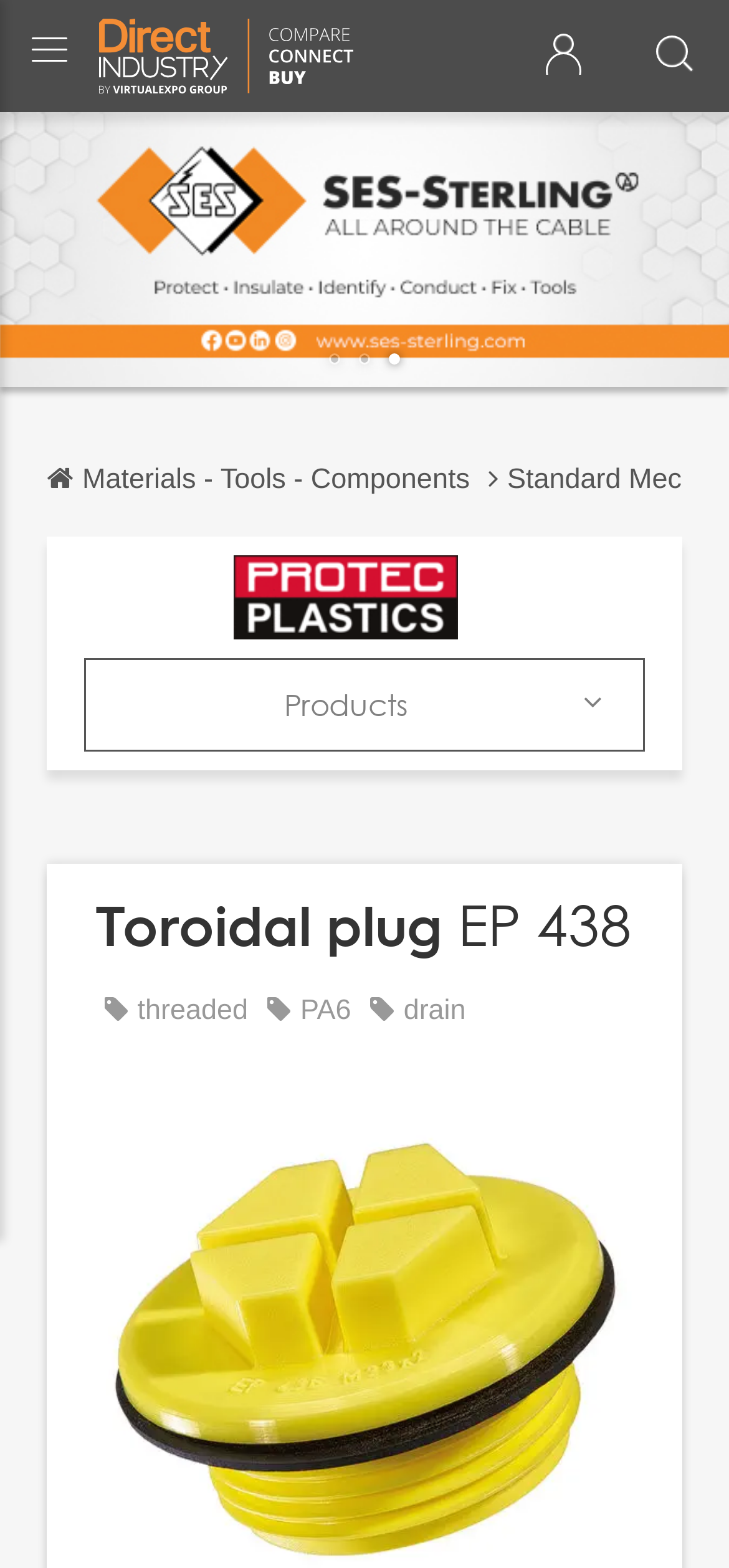Deliver a detailed narrative of the webpage's visual and textual elements.

The webpage appears to be a product page for the "Toroidal plug EP 438" from PROTEC. At the top left corner, there is a list of currencies, including EUR, USD, GBP, and others, which suggests that the product can be purchased in different currencies. 

Below the currency list, there is a link to a B2B marketplace for industrial equipment, accompanied by an image. On the top right corner, there is a search bar where users can search for products or brands.

In the middle of the page, there is a navigation menu with links to different sections, including "Materials - Tools - Components", "PROTEC" (with a logo), "Products", "Company", "Catalogs", and "Exhibitions". 

On the right side of the page, there is a section with a heading "Toroidal plug EP 438" that includes details about the product, such as it being threaded, made of PA6, and having a drain feature. 

At the bottom of the page, there is a section labeled "News & Trends", but its content is not specified. There are also pagination dots at the bottom, indicating that there are multiple pages of content.